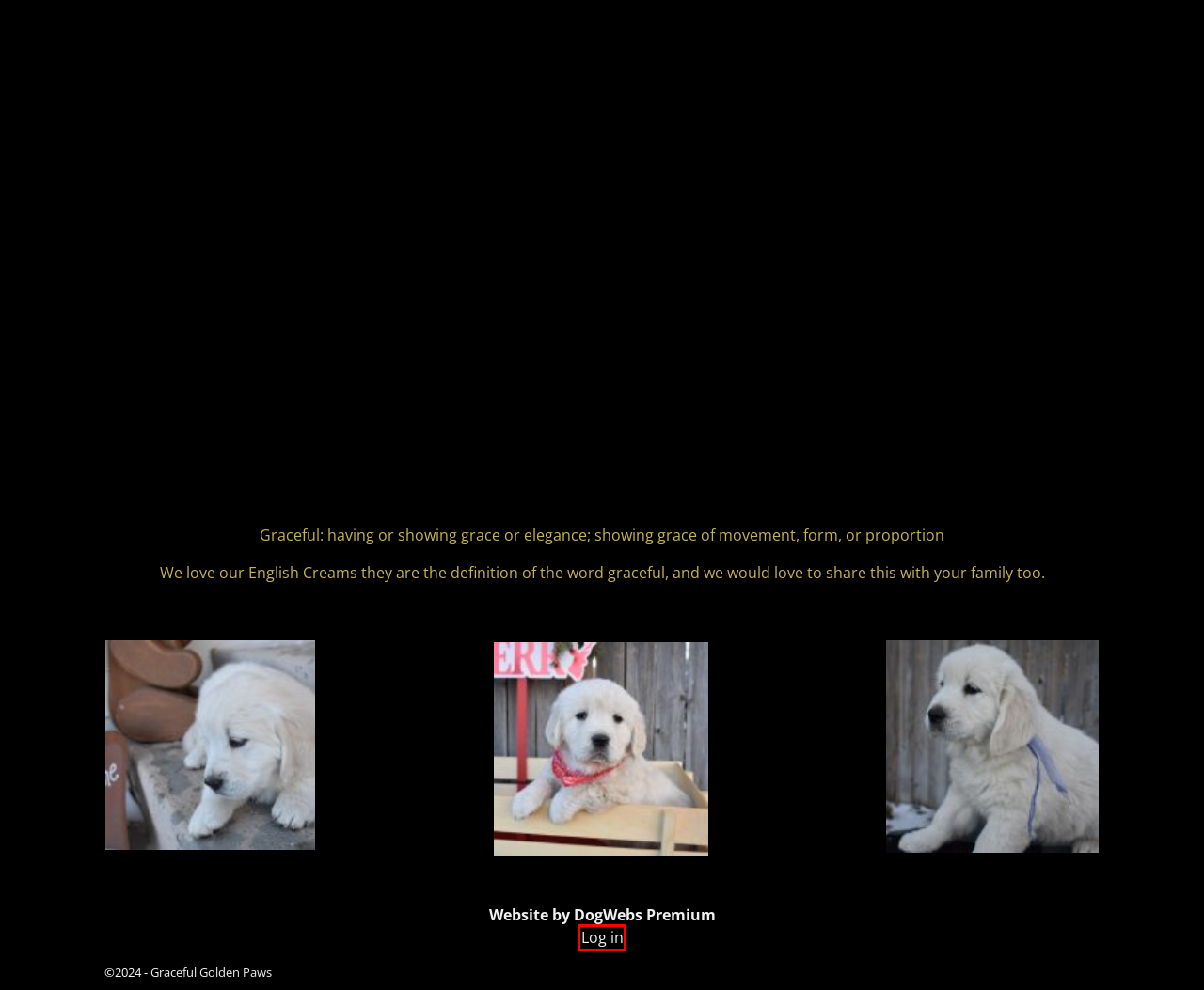Assess the screenshot of a webpage with a red bounding box and determine which webpage description most accurately matches the new page after clicking the element within the red box. Here are the options:
A. Winston & Ajax – Graceful Golden Paws
B. Litters – Graceful Golden Paws
C. Contact Us – Graceful Golden Paws
D. DogWebs Premium – Try DogWebs Premium Free for 30 Days.
E. Links – Graceful Golden Paws
F. Available Puppies – Graceful Golden Paws
G. Our Girls – Graceful Golden Paws
H. Log In ‹ Graceful Golden Paws — WordPress

H